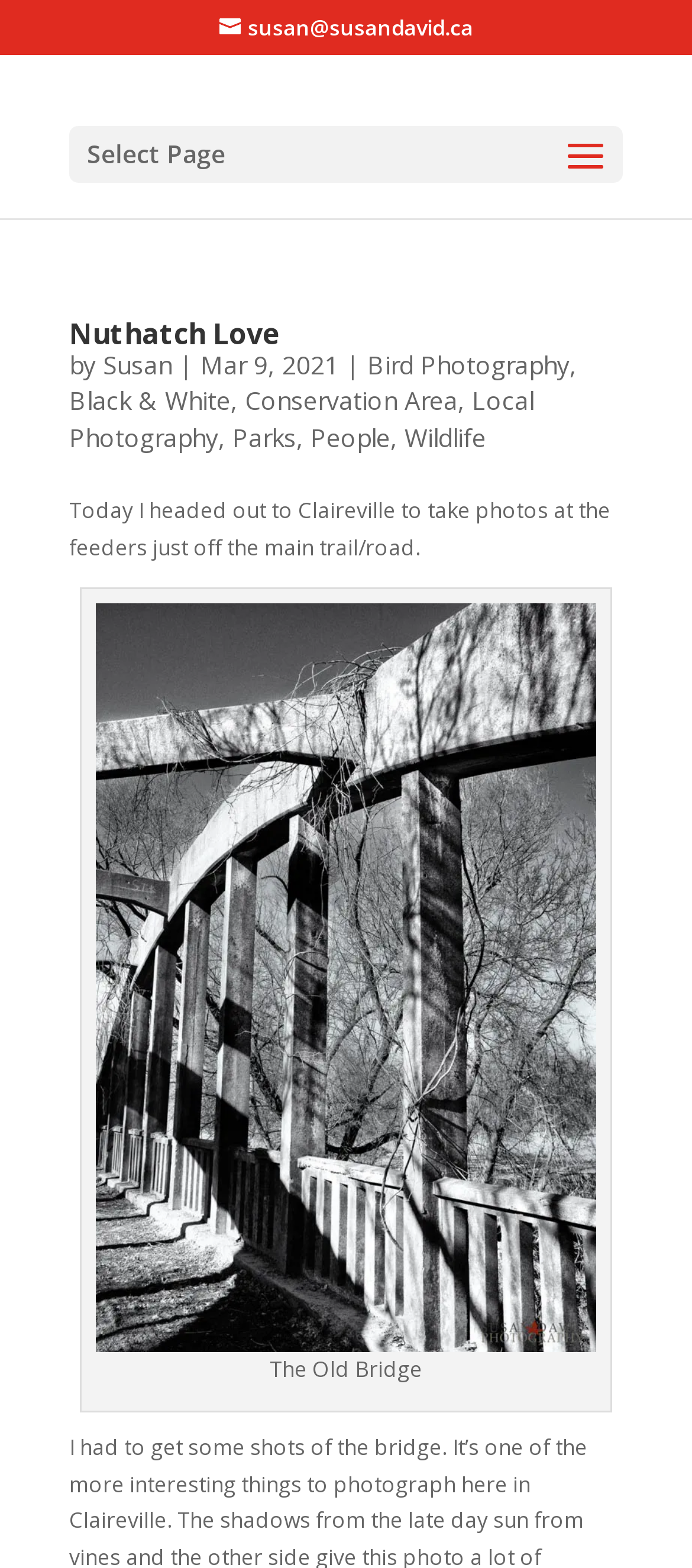Identify the bounding box coordinates of the section to be clicked to complete the task described by the following instruction: "Visit Black & White page". The coordinates should be four float numbers between 0 and 1, formatted as [left, top, right, bottom].

[0.1, 0.245, 0.333, 0.266]